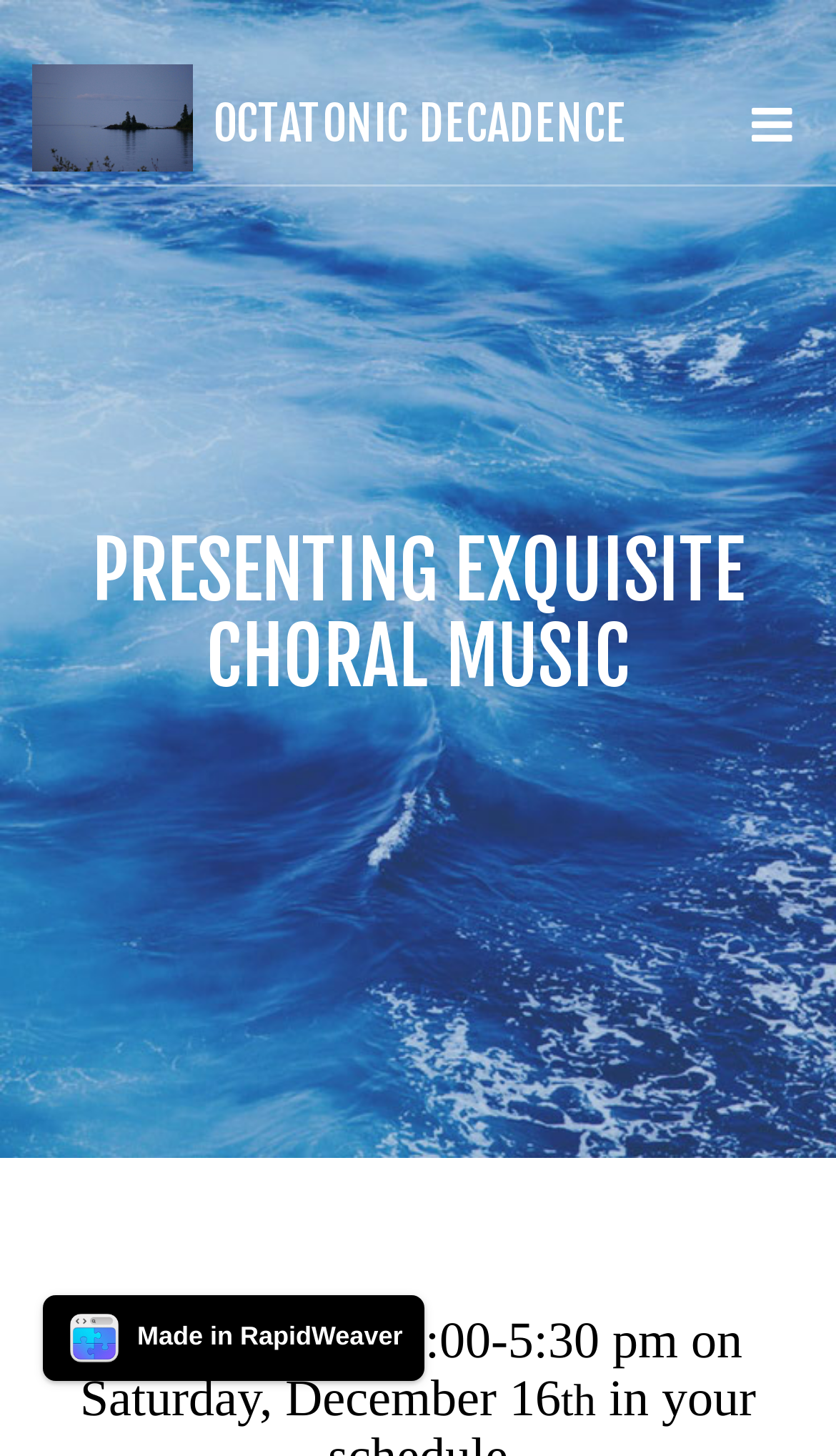What is the event date?
Based on the screenshot, answer the question with a single word or phrase.

December 16